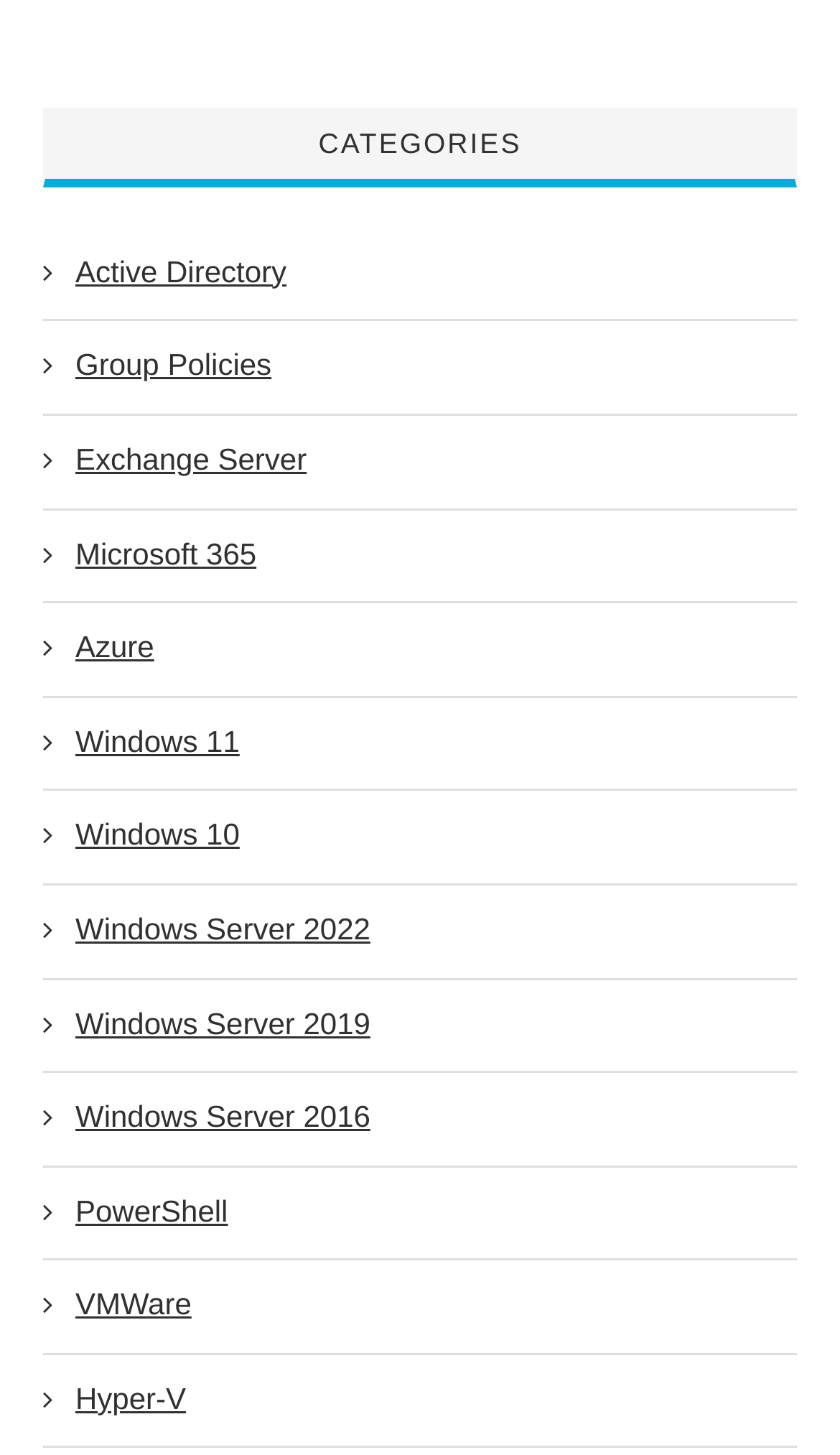Locate the bounding box for the described UI element: "Windows Server 2019". Ensure the coordinates are four float numbers between 0 and 1, formatted as [left, top, right, bottom].

[0.051, 0.689, 0.944, 0.718]